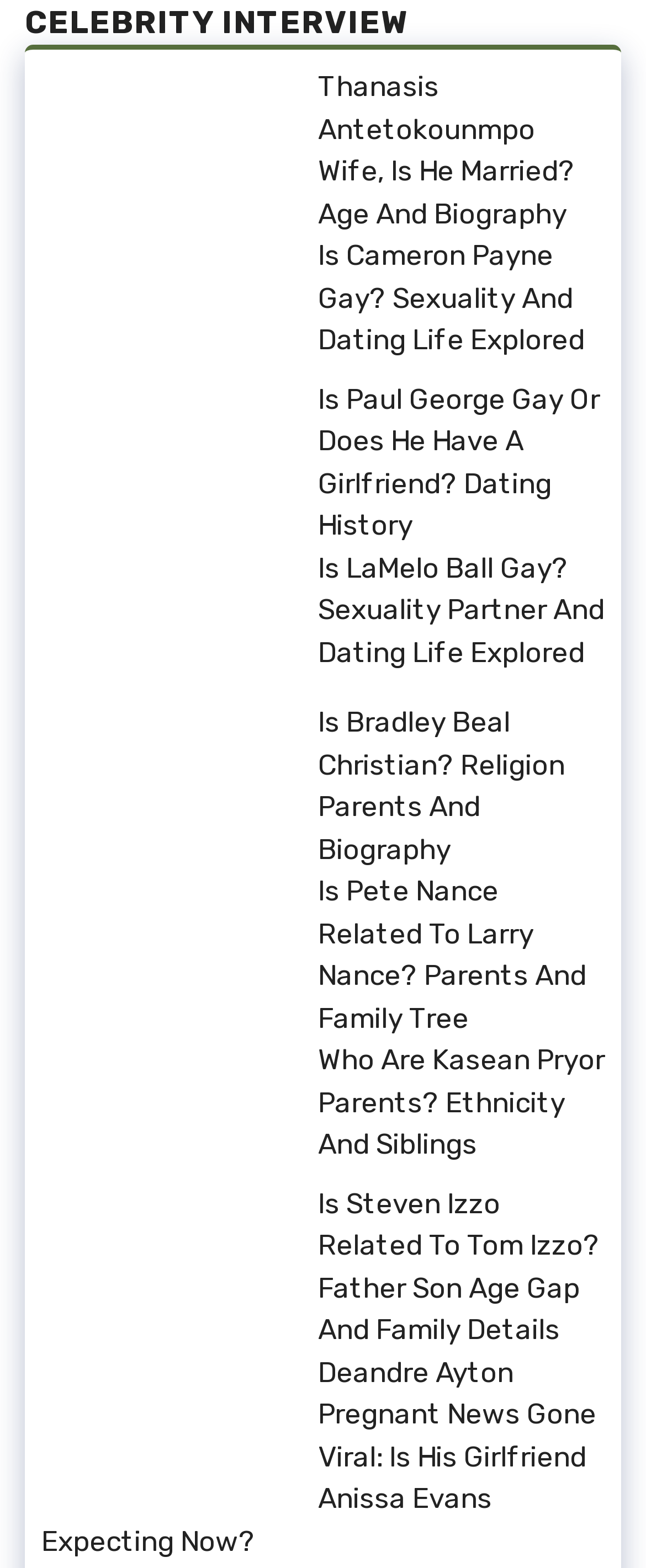Are there any articles about female celebrities?
Please elaborate on the answer to the question with detailed information.

I scanned the list of links on the page and did not find any articles about female celebrities. All the articles appear to be about male celebrities.